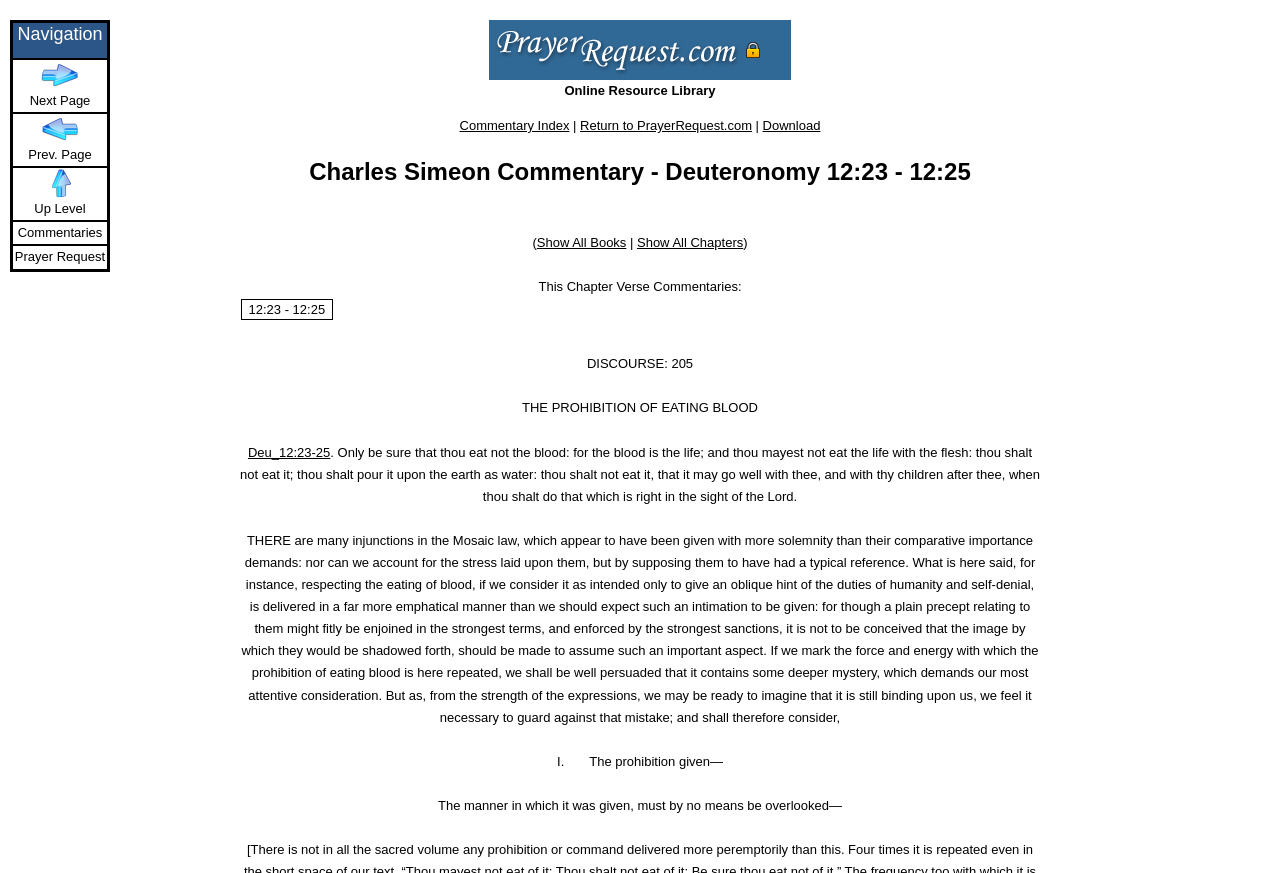Give the bounding box coordinates for the element described by: "Prayer Request".

[0.009, 0.281, 0.084, 0.309]